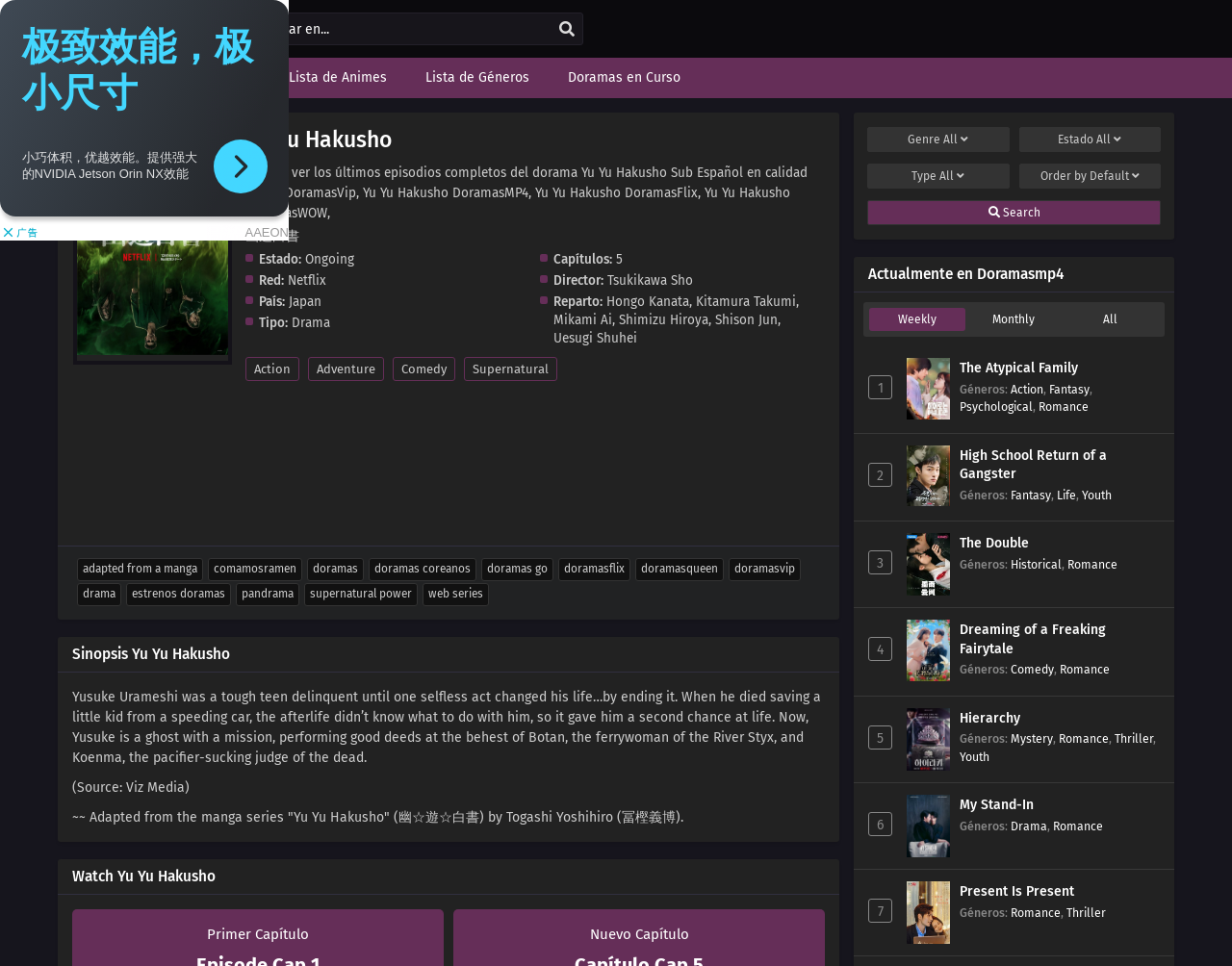Please find the bounding box coordinates of the element's region to be clicked to carry out this instruction: "Search for something".

[0.2, 0.013, 0.473, 0.047]